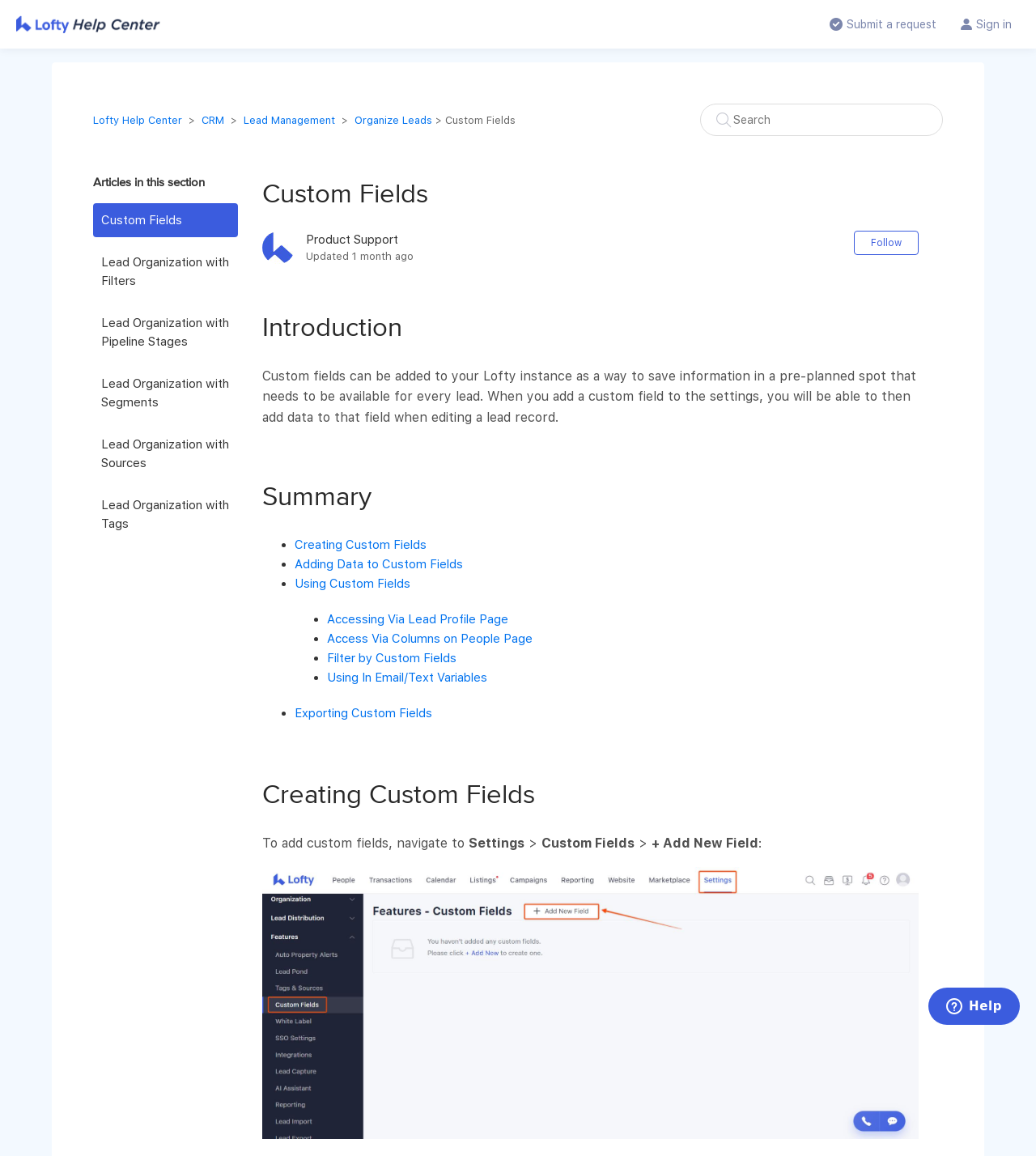Provide a brief response to the question below using one word or phrase:
Where can you find the option to add a new custom field?

Settings